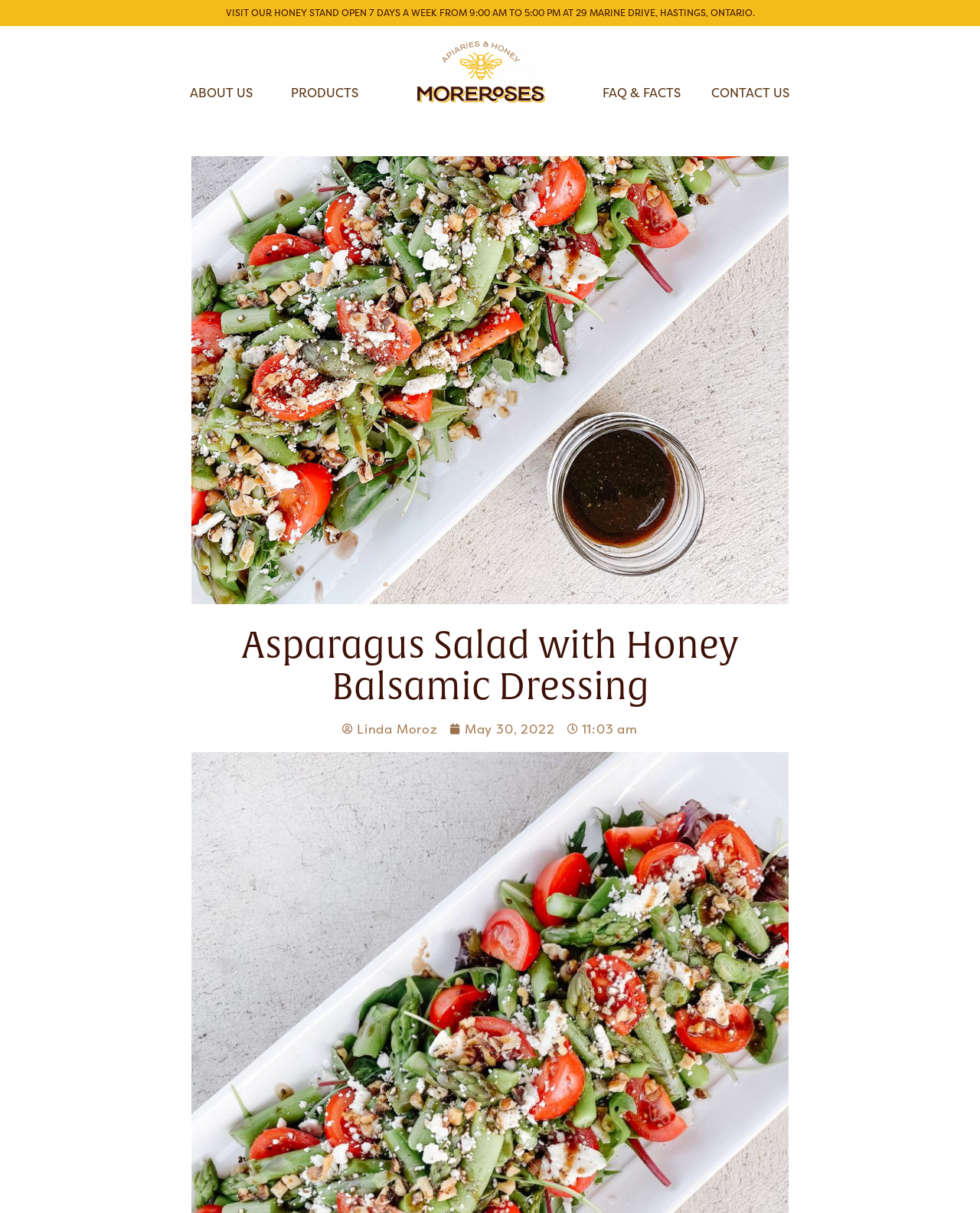Using the webpage screenshot, find the UI element described by FAQ & Facts. Provide the bounding box coordinates in the format (top-left x, top-left y, bottom-right x, bottom-right y), ensuring all values are floating point numbers between 0 and 1.

[0.6, 0.062, 0.71, 0.091]